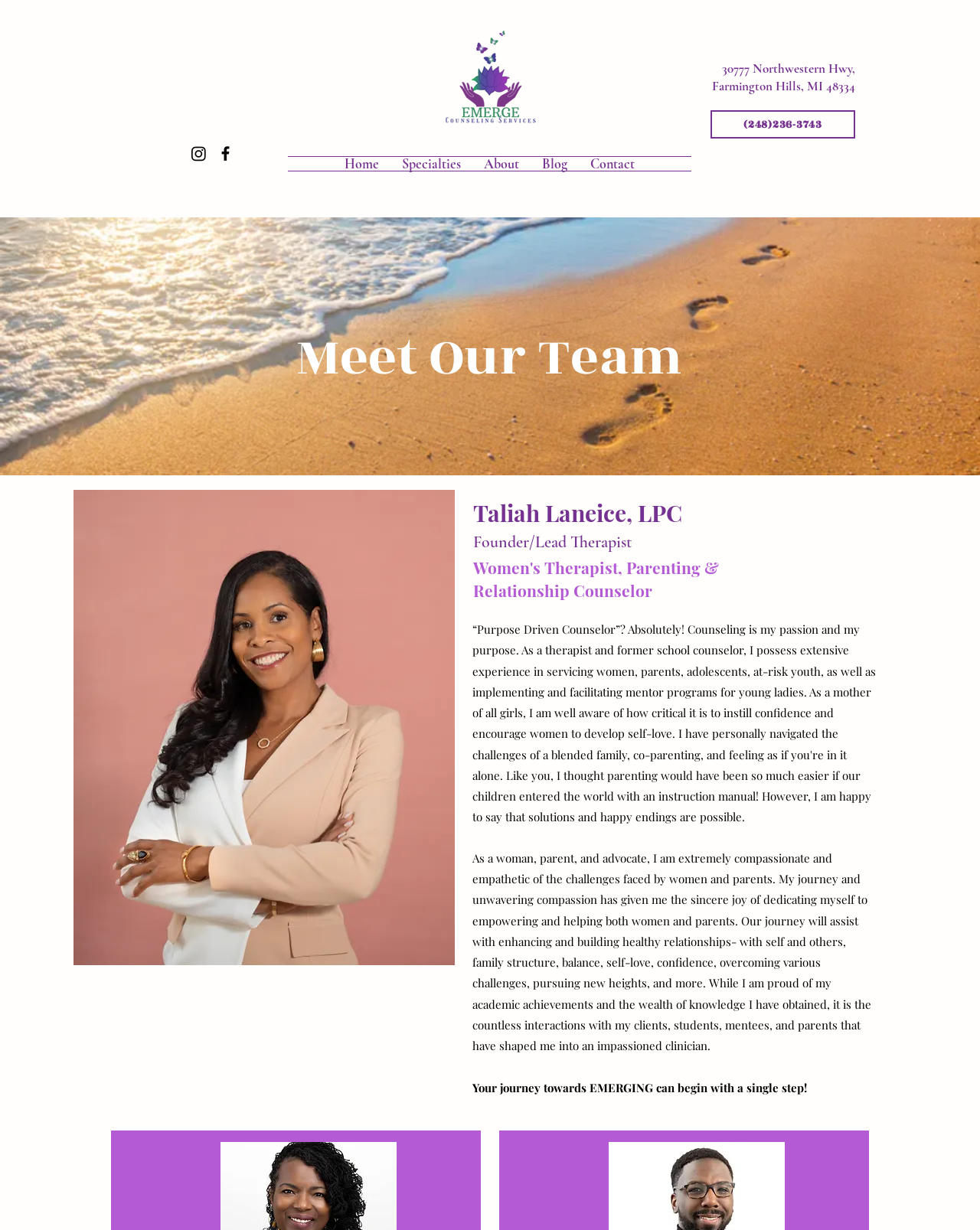What is the headline of the webpage?

Taliah Laneice, LPC